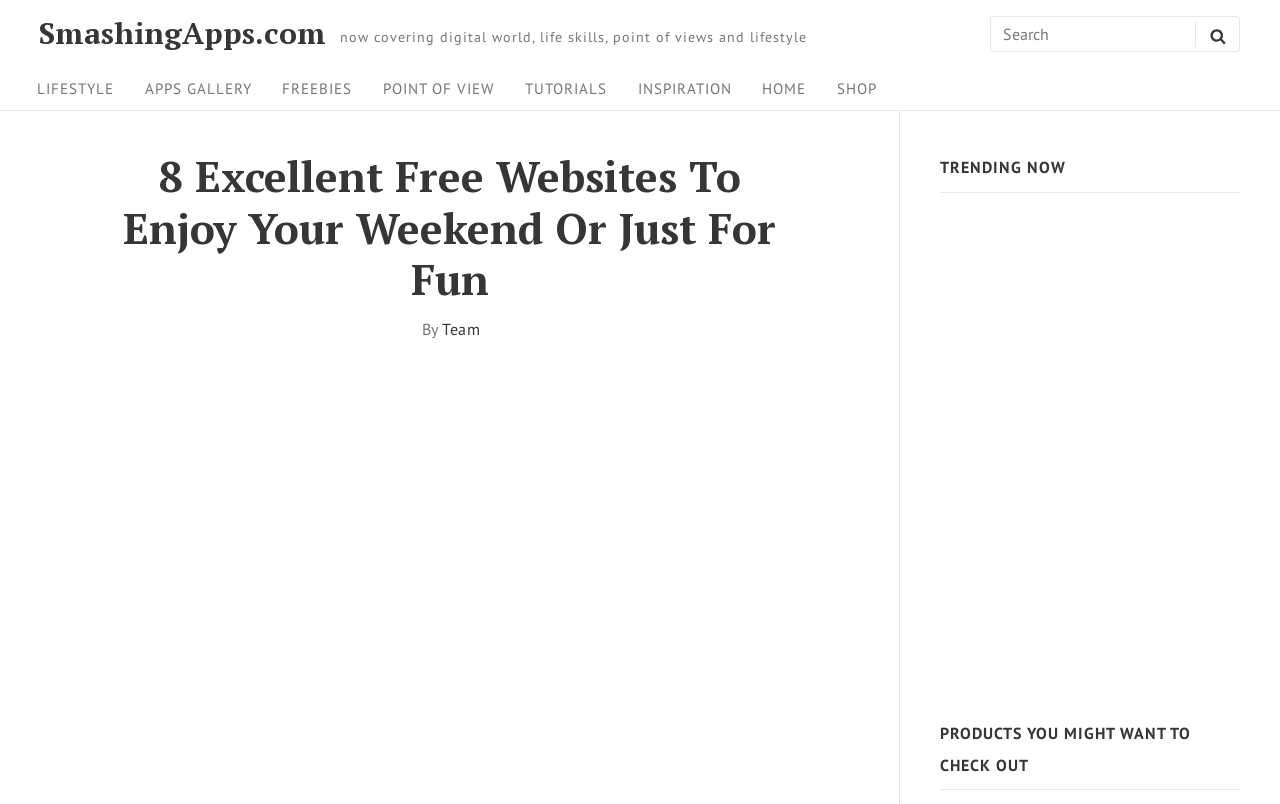Locate the bounding box of the user interface element based on this description: "February 2024".

None